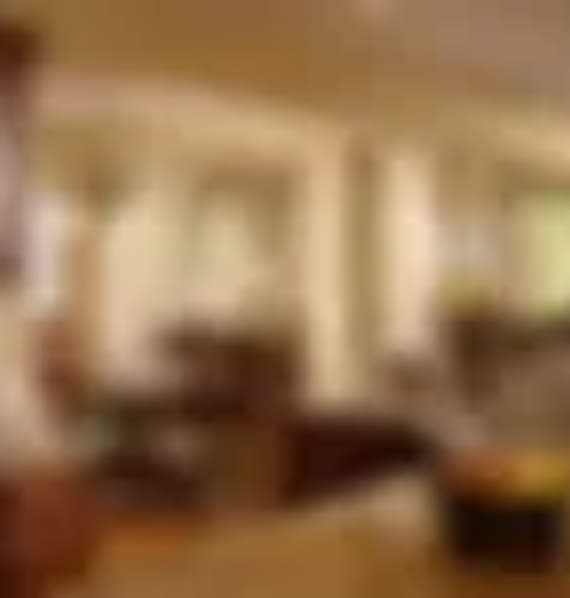Give a one-word or one-phrase response to the question: 
What type of atmosphere is emphasized in the kitchen?

Welcoming